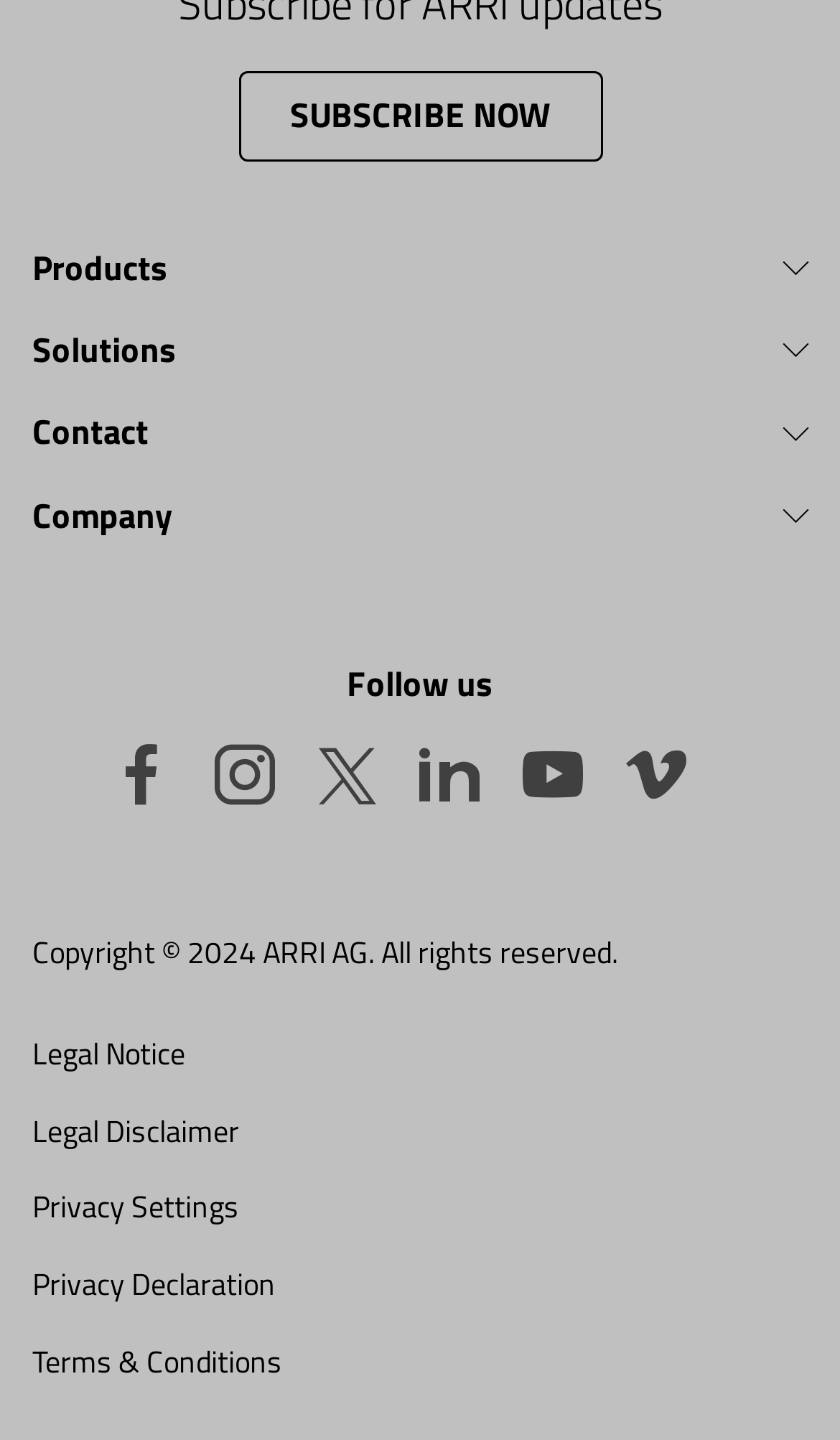Reply to the question below using a single word or brief phrase:
How many product categories are there?

3